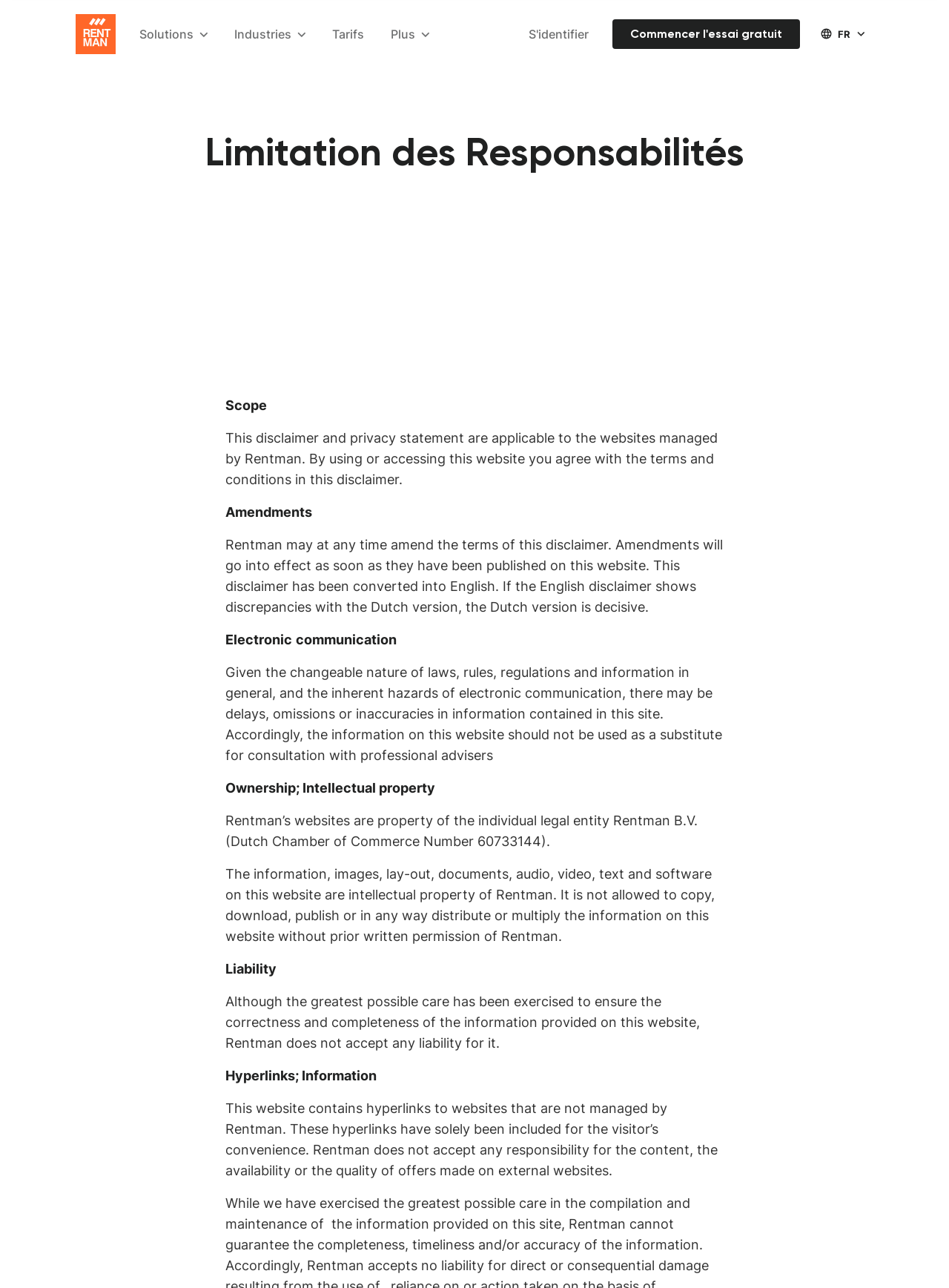Determine the bounding box coordinates in the format (top-left x, top-left y, bottom-right x, bottom-right y). Ensure all values are floating point numbers between 0 and 1. Identify the bounding box of the UI element described by: S'identifier

[0.547, 0.016, 0.629, 0.037]